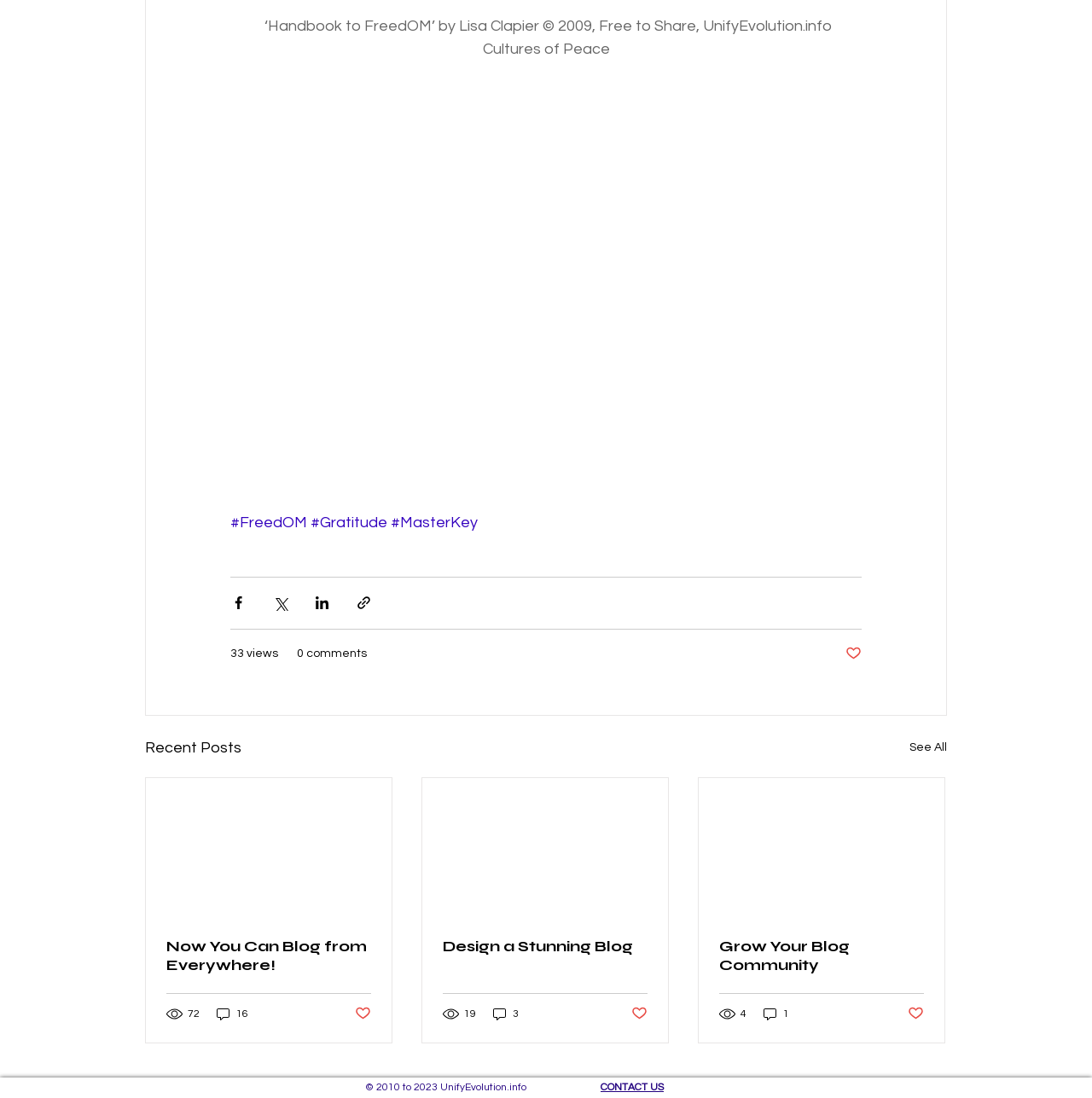Please identify the bounding box coordinates of where to click in order to follow the instruction: "Read the first article".

[0.134, 0.708, 0.359, 0.834]